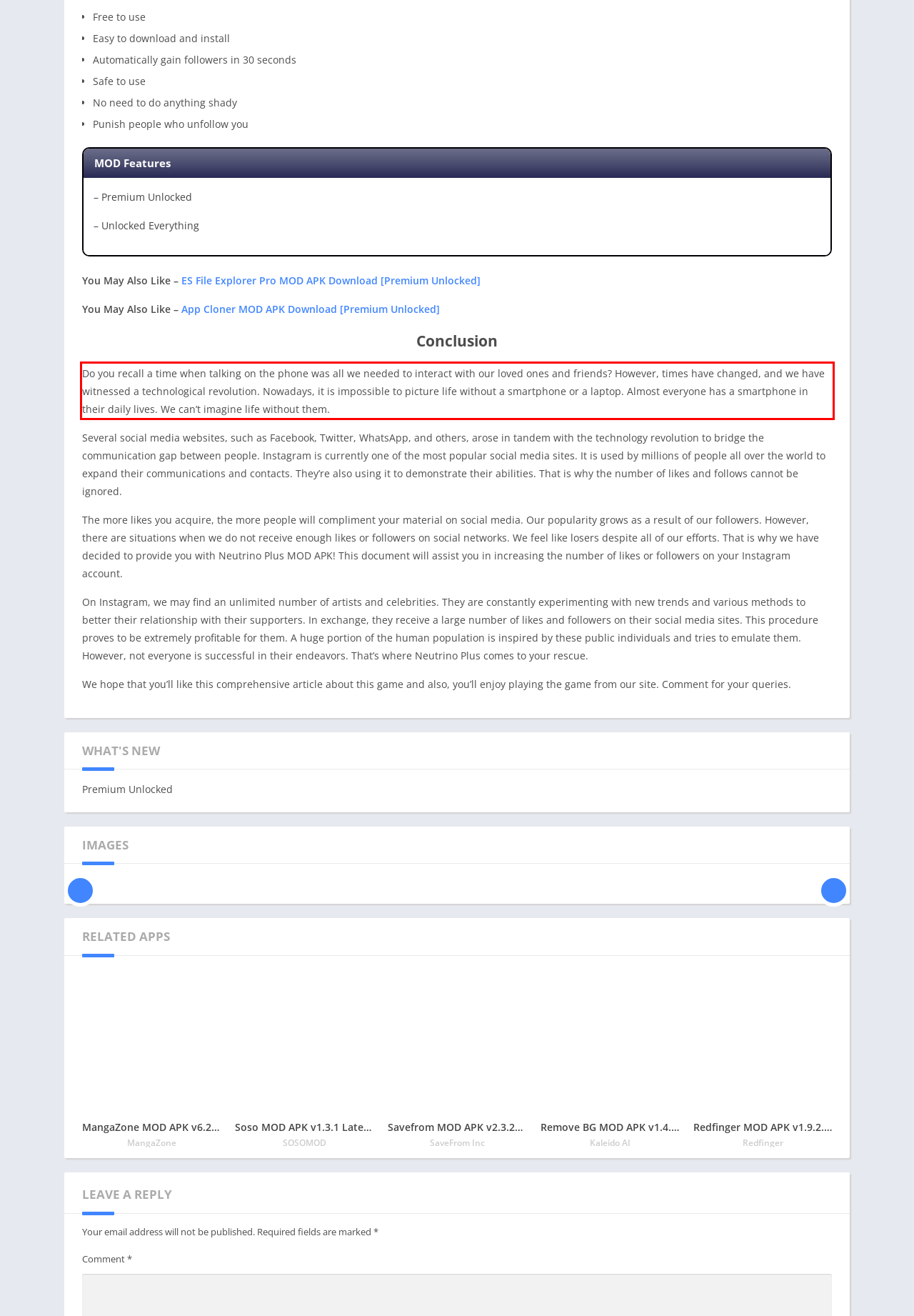Identify and extract the text within the red rectangle in the screenshot of the webpage.

Do you recall a time when talking on the phone was all we needed to interact with our loved ones and friends? However, times have changed, and we have witnessed a technological revolution. Nowadays, it is impossible to picture life without a smartphone or a laptop. Almost everyone has a smartphone in their daily lives. We can’t imagine life without them.